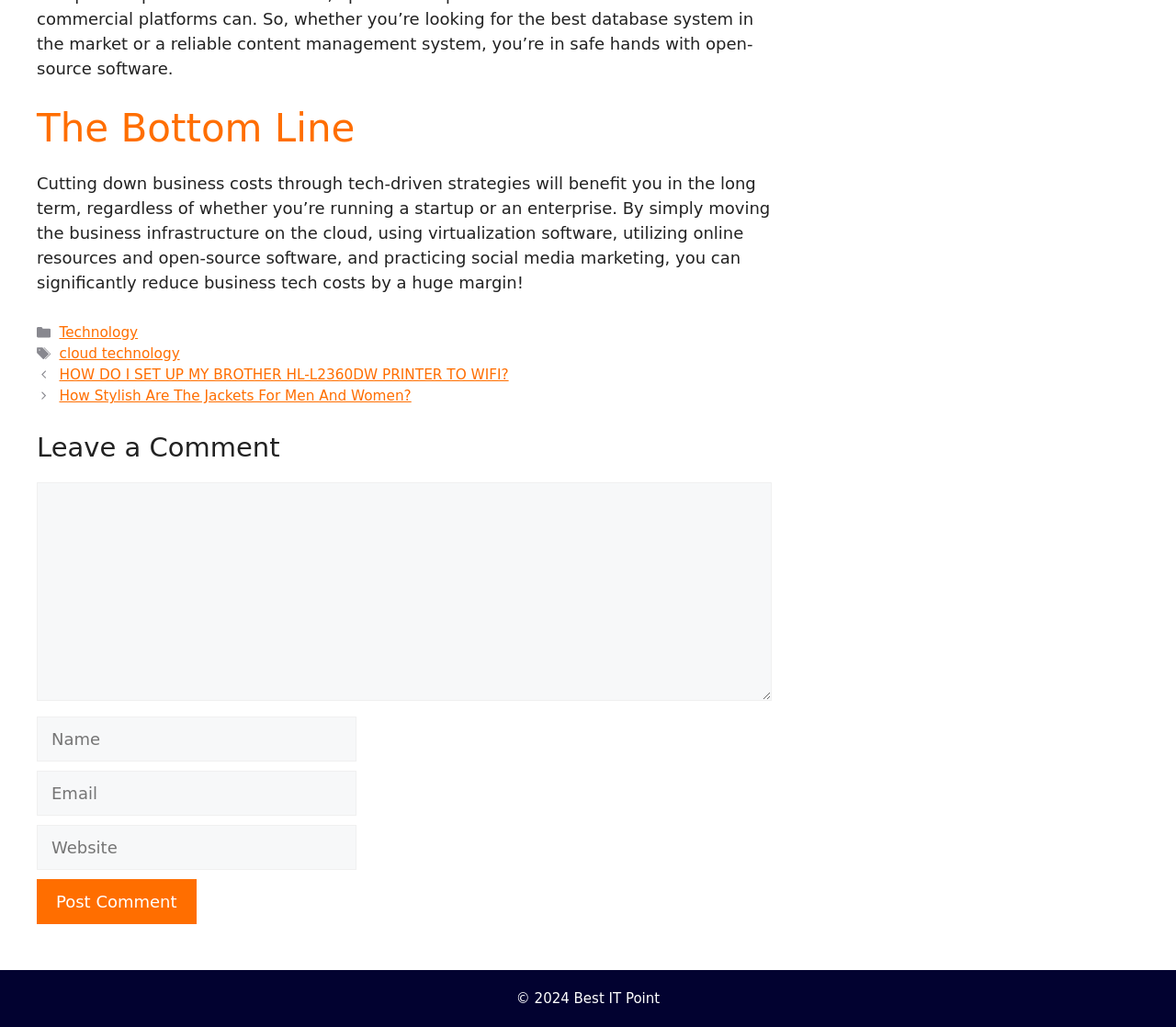Please find the bounding box coordinates of the element's region to be clicked to carry out this instruction: "Enter a comment".

[0.031, 0.469, 0.656, 0.682]